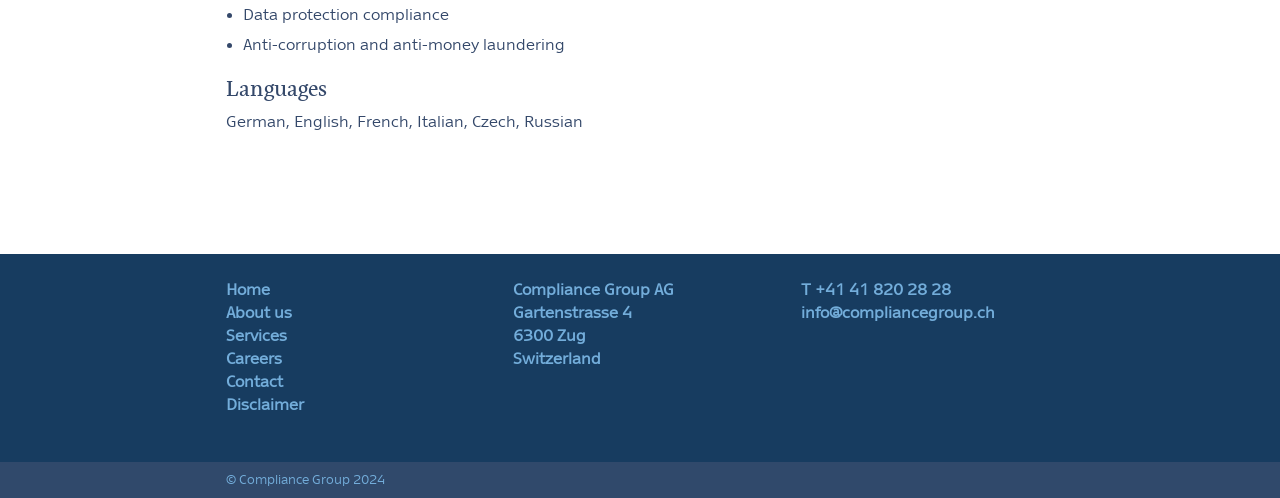Given the webpage screenshot, identify the bounding box of the UI element that matches this description: "Trina Isakson".

None